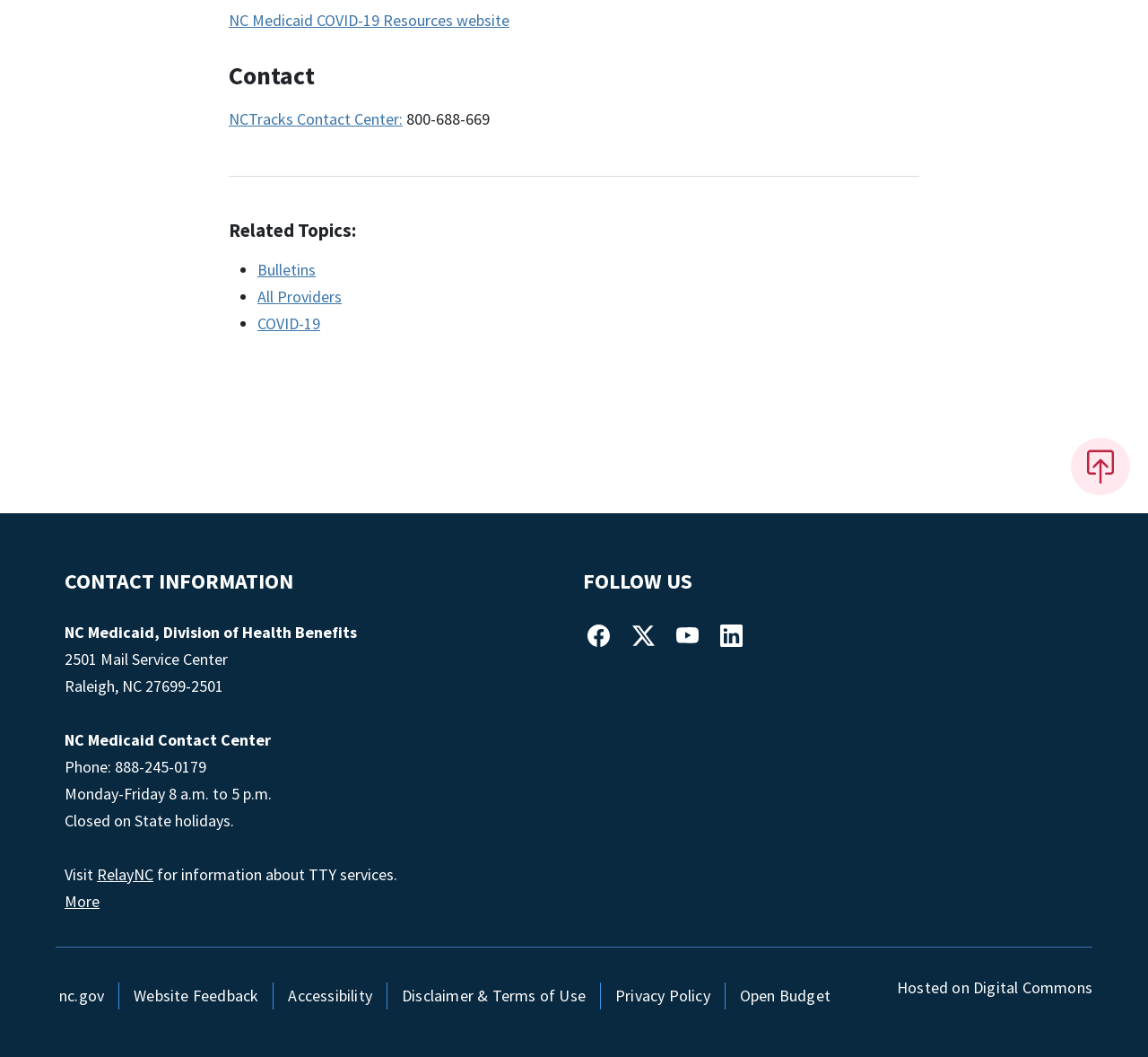Provide the bounding box coordinates for the area that should be clicked to complete the instruction: "Go back to top".

[0.933, 0.414, 0.984, 0.468]